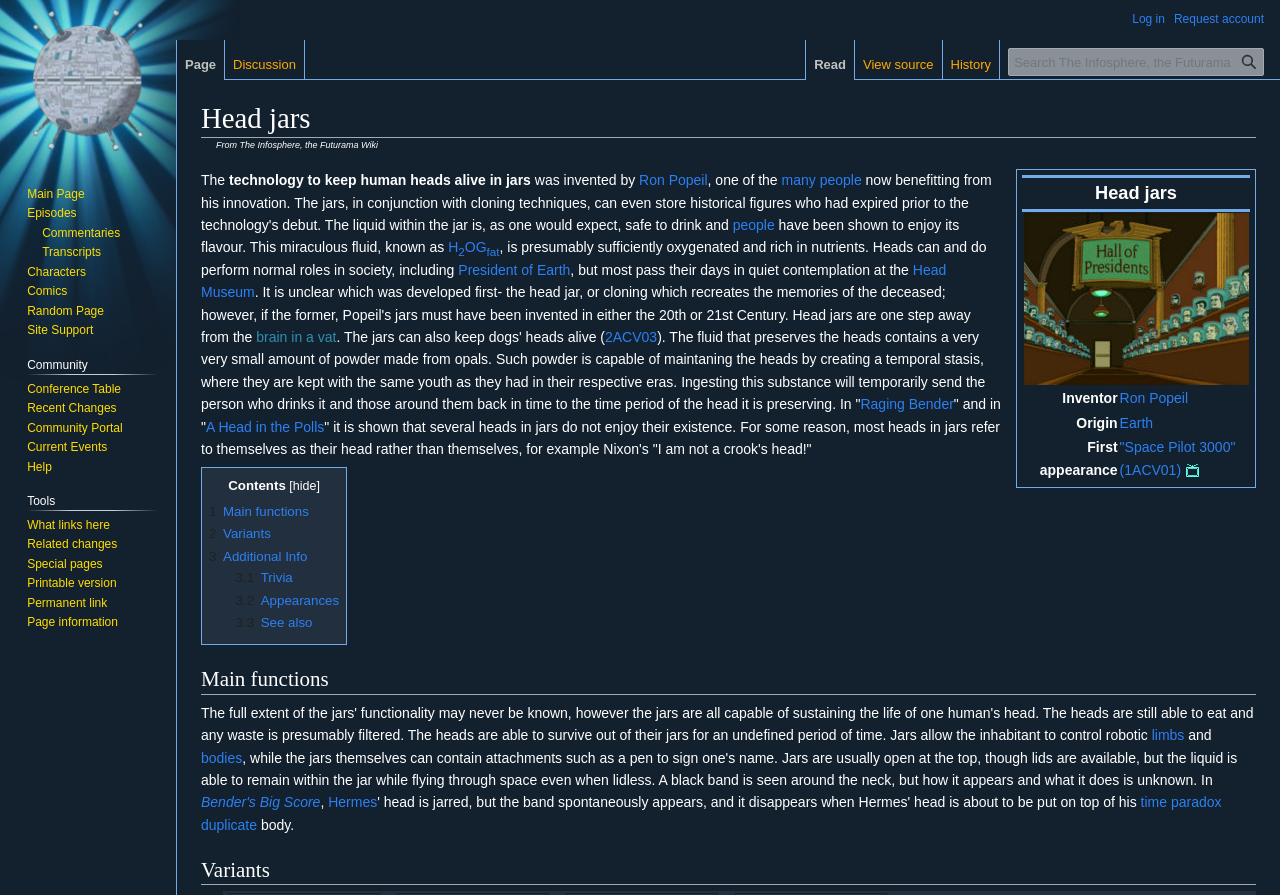Find the bounding box coordinates of the area that needs to be clicked in order to achieve the following instruction: "Learn about the technology to keep human heads alive in jars". The coordinates should be specified as four float numbers between 0 and 1, i.e., [left, top, right, bottom].

[0.157, 0.192, 0.415, 0.21]